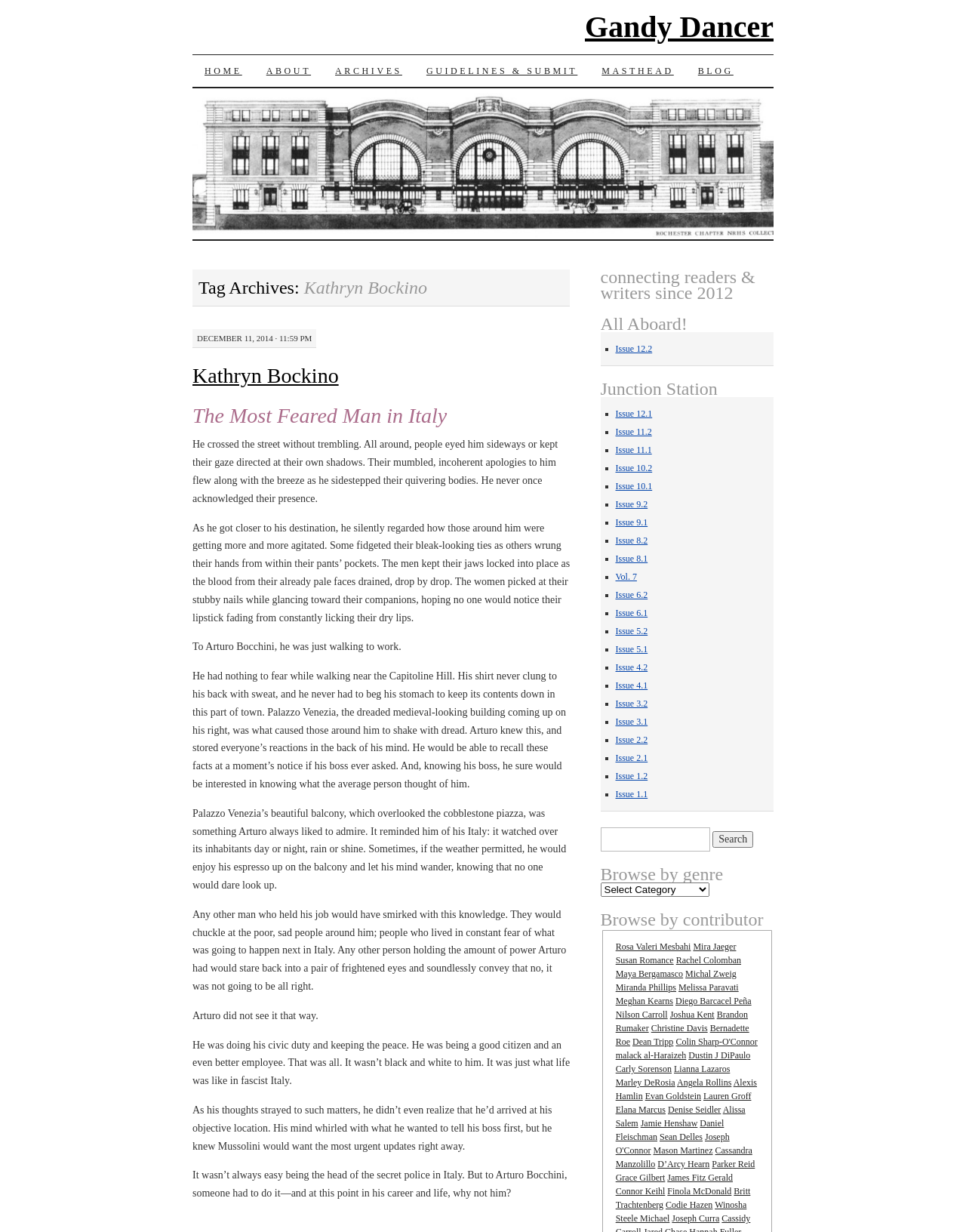Create a detailed summary of all the visual and textual information on the webpage.

The webpage is an archive page for Kathryn Bockino on a literary magazine website called Gandy Dancer. At the top of the page, there is a navigation menu with links to various sections of the website, including "HOME", "ABOUT", "ARCHIVES", "GUIDELINES & SUBMIT", "MASTHEAD", and "BLOG". 

Below the navigation menu, there is a heading that reads "Tag Archives: Kathryn Bockino" followed by a date "DECEMBER 11, 2014 · 11:59 PM". 

The main content of the page is a short story titled "The Most Feared Man in Italy" by Kathryn Bockino. The story is divided into several paragraphs, each describing the protagonist Arturo Bocchini's daily life as the head of the secret police in fascist Italy. 

On the right side of the page, there is a sidebar with several sections. The first section is titled "connecting readers & writers since 2012" and has a heading "All Aboard!" followed by a list of links to various issues of the magazine, including "Issue 12.2", "Issue 12.1", and so on. 

Below the list of issues, there is a section titled "Junction Station" with another list of links to older issues of the magazine. 

At the bottom of the sidebar, there is a search bar with a label "Search for:" and a button to submit the search query.